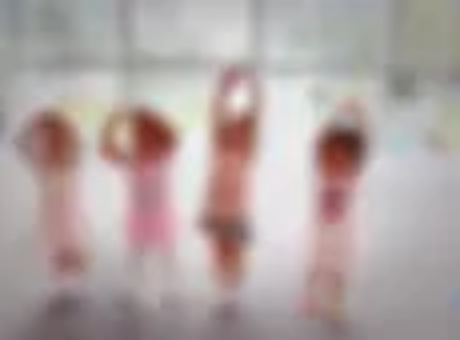What type of environment is the dance class taking place in?
Answer the question with detailed information derived from the image.

The caption describes the setting as a bright and airy studio environment, which suggests that the dance class is taking place in a well-lit and spacious room.